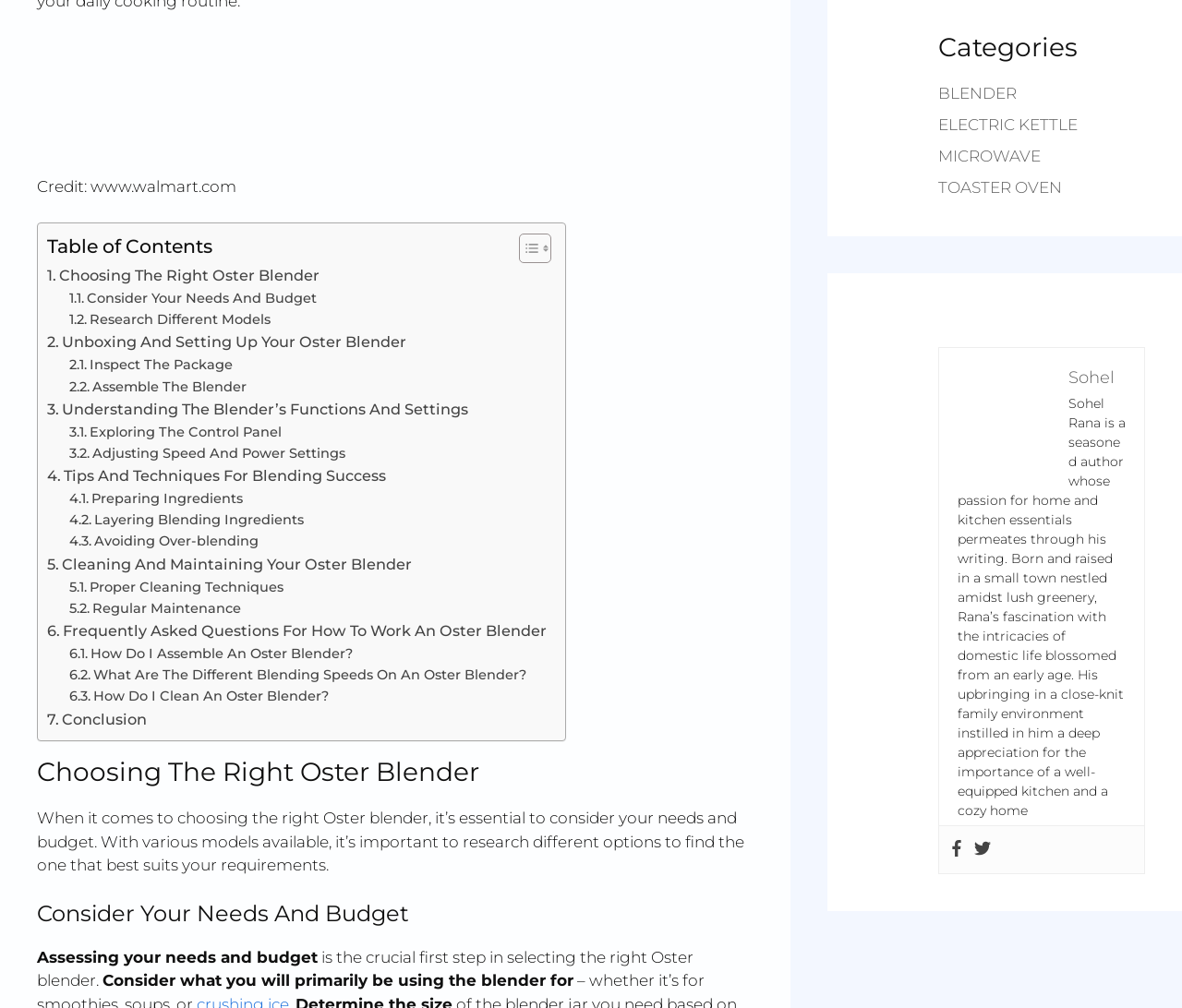Find the bounding box coordinates of the clickable area required to complete the following action: "Sign in to your account".

None